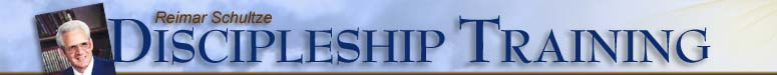Describe all the aspects of the image extensively.

The image features a banner for a "Discipleship Training" program, prominently displaying the name "Reimar Schultze" alongside the title. The design includes an elegant blue gradient background that conveys a sense of professionalism and spirituality. The text "Discipleship Training" is featured in bold, eye-catching letters, emphasizing the program's focus on spiritual education and growth. A small portrait of Reimar Schultze adds a personal touch, likely indicating his role as an instructor or leader in the training. This image serves as a visual representation of a religious or educational initiative aimed at guiding participants in their spiritual journey.